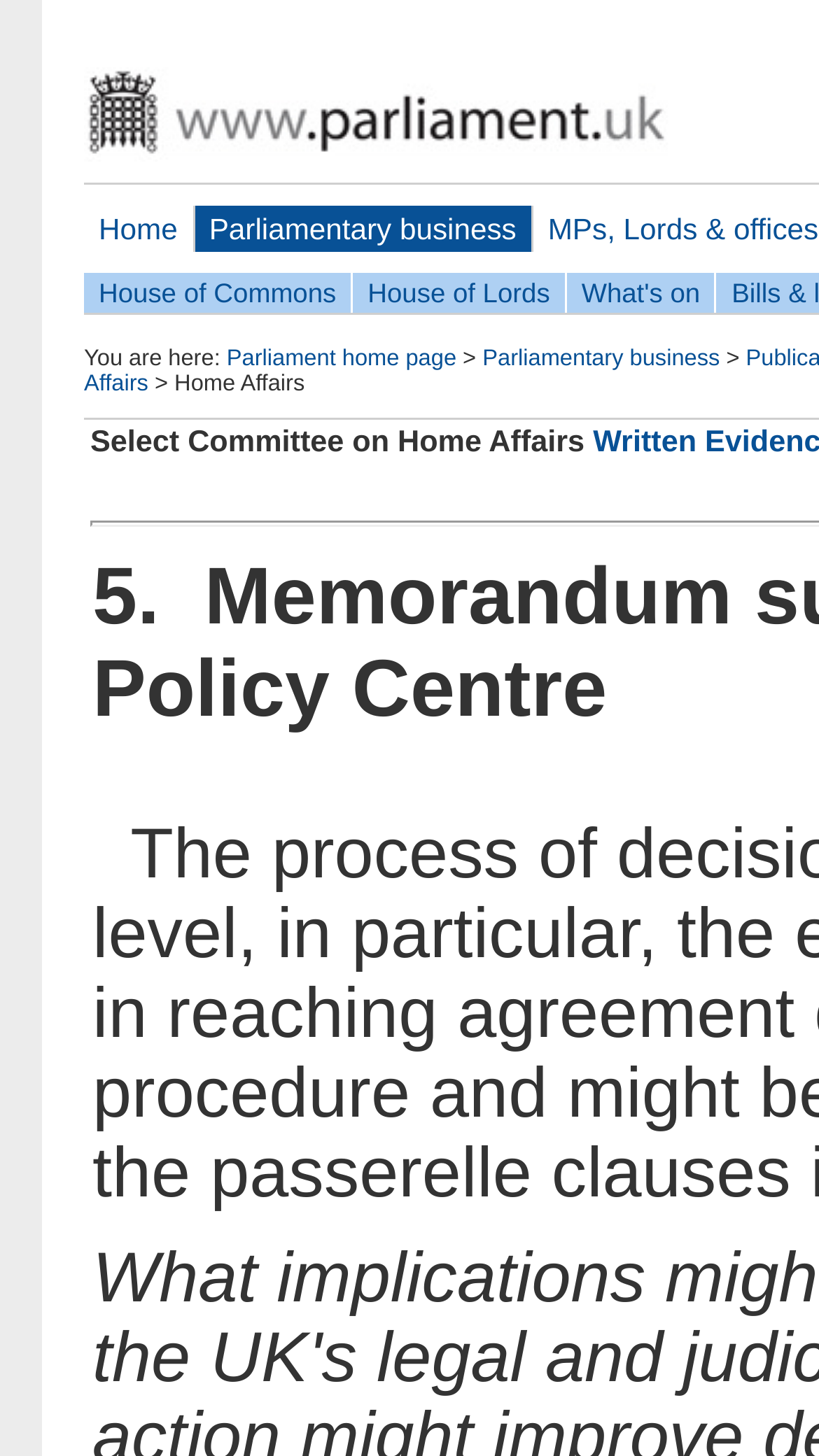Using the webpage screenshot, locate the HTML element that fits the following description and provide its bounding box: "Home".

[0.103, 0.141, 0.235, 0.172]